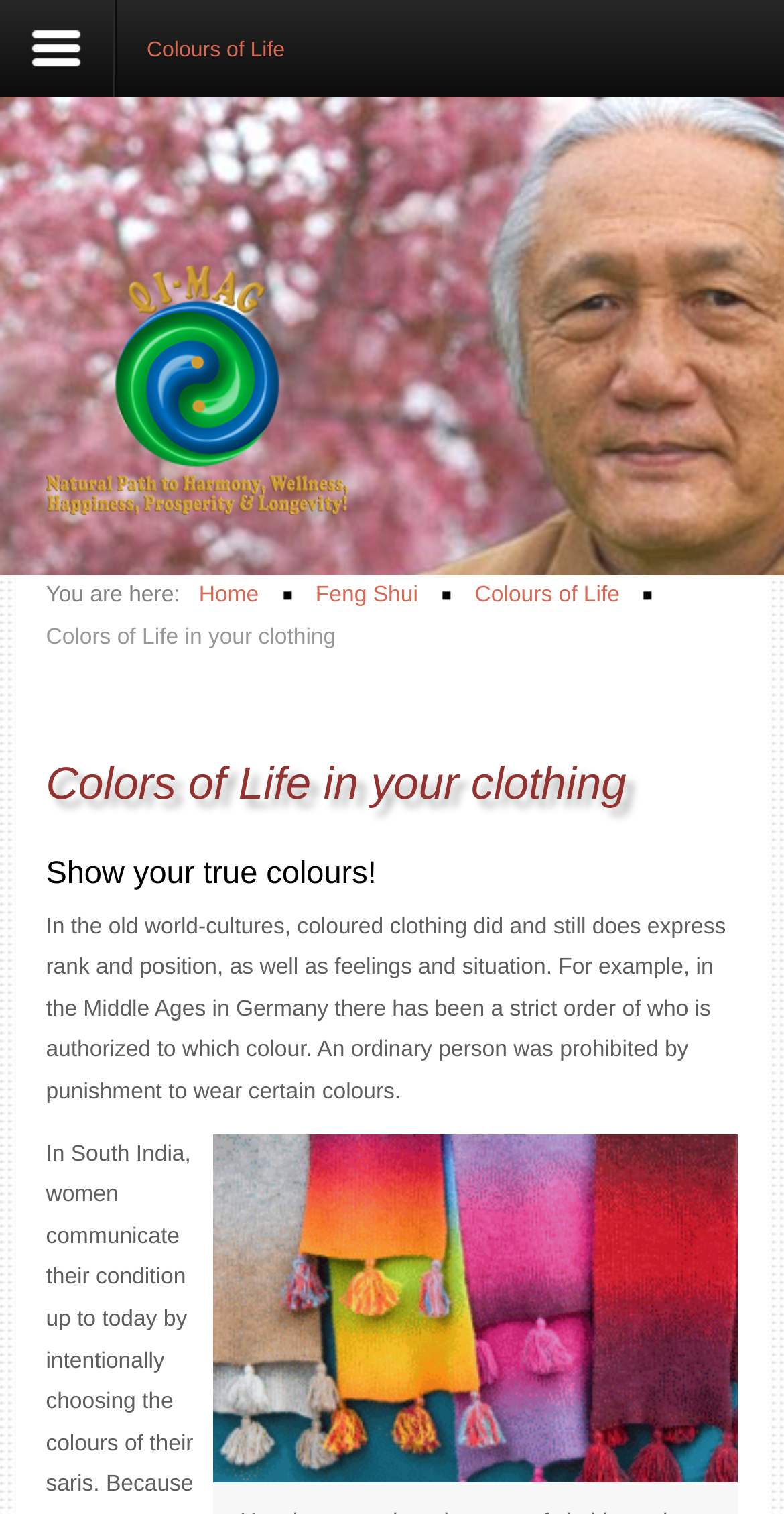What is the name of the institute?
Please respond to the question with a detailed and thorough explanation.

I found the name of the institute by looking at the root element, which is 'Qi-Mag Institute - Colors of Life in your clothing'. This suggests that the webpage is related to the Qi-Mag Institute, and the name is likely to be mentioned prominently on the page.